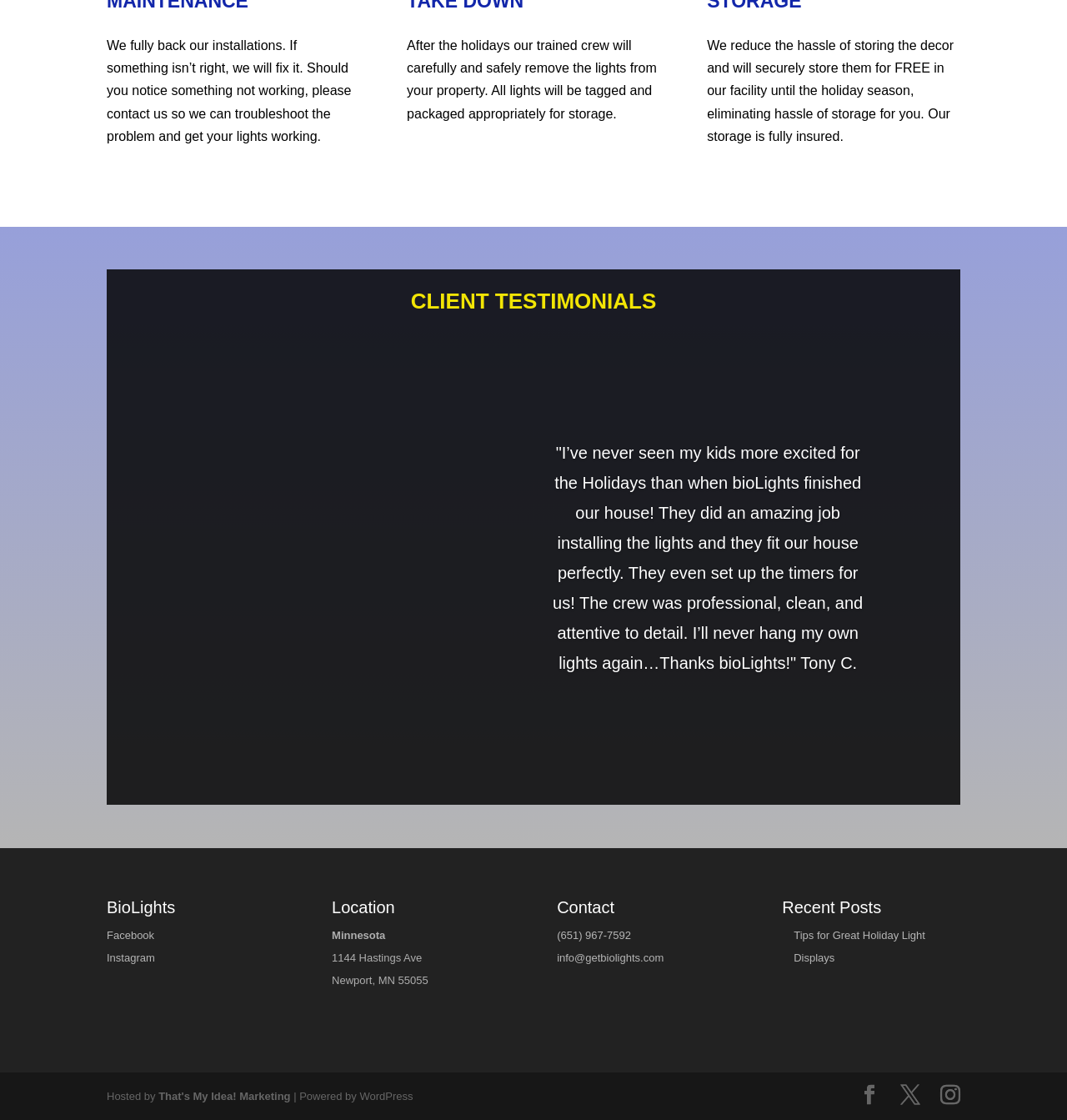Given the element description (651) 967-7592, specify the bounding box coordinates of the corresponding UI element in the format (top-left x, top-left y, bottom-right x, bottom-right y). All values must be between 0 and 1.

[0.522, 0.829, 0.591, 0.841]